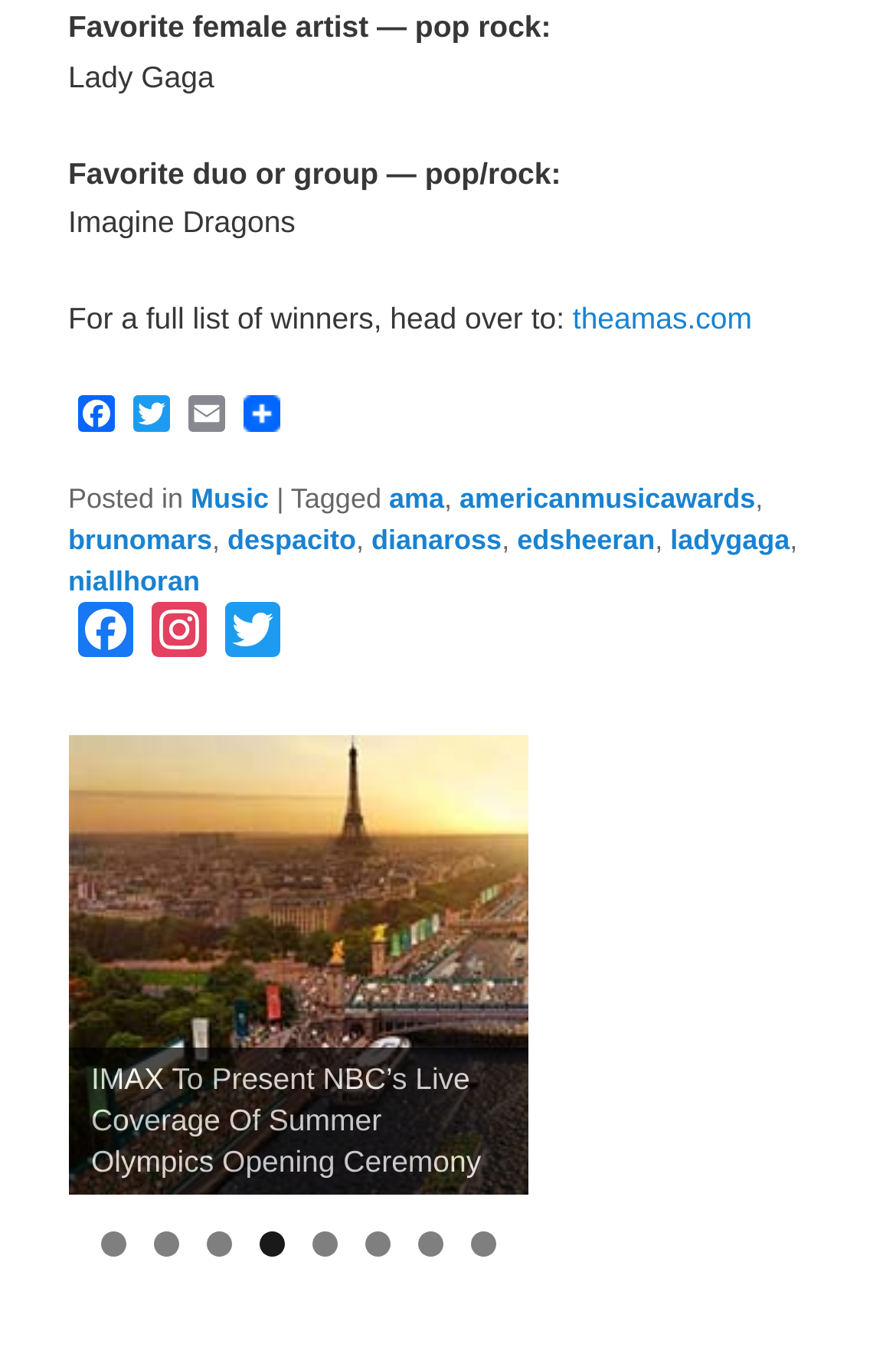Locate the bounding box of the UI element described in the following text: "ama".

[0.434, 0.352, 0.496, 0.376]